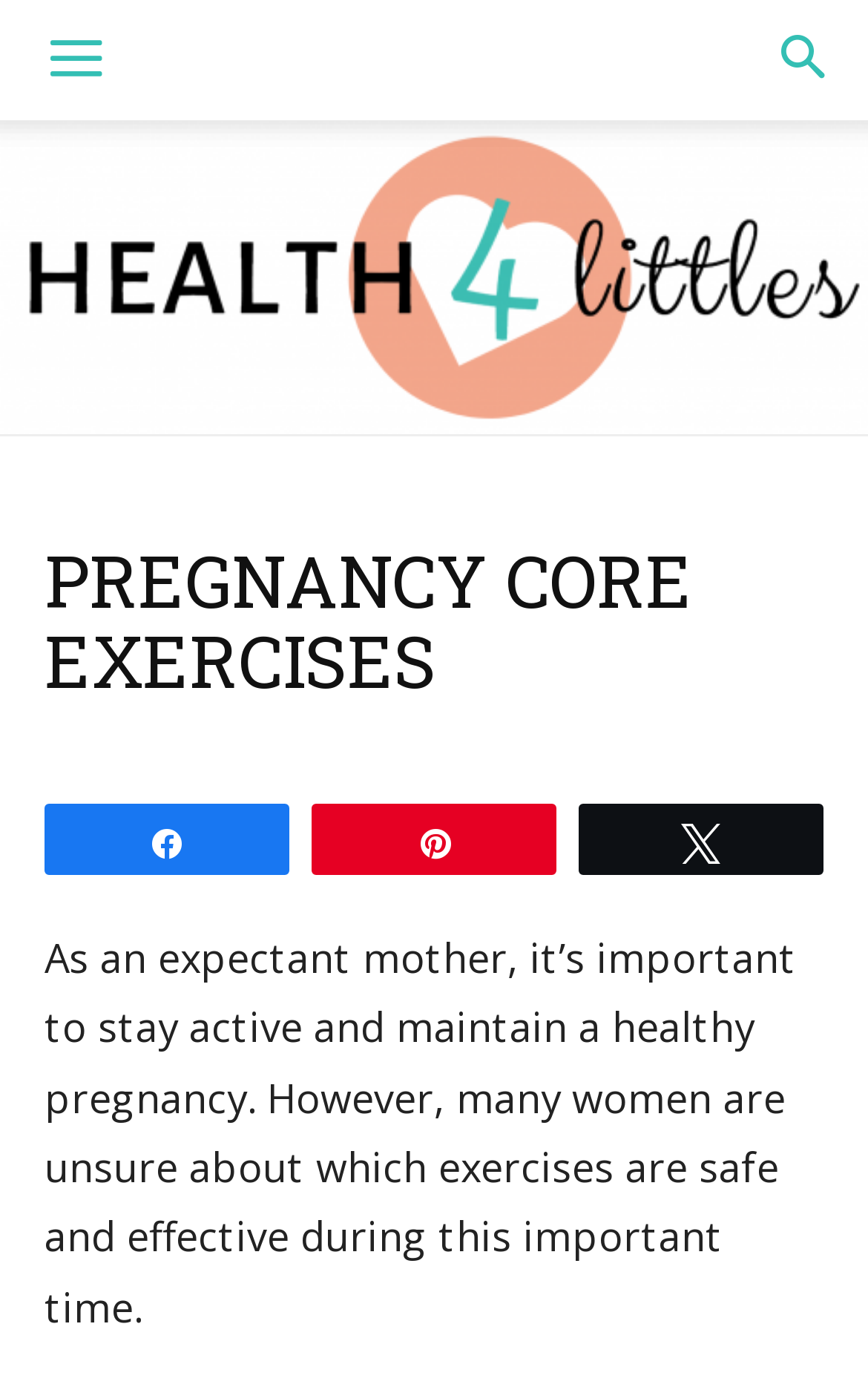Refer to the screenshot and answer the following question in detail:
What is the tone of the webpage?

The tone of the webpage is informative, as it provides information and guidance on a specific topic, pregnancy exercises, in a neutral and objective manner, without any emotional or promotional tone.